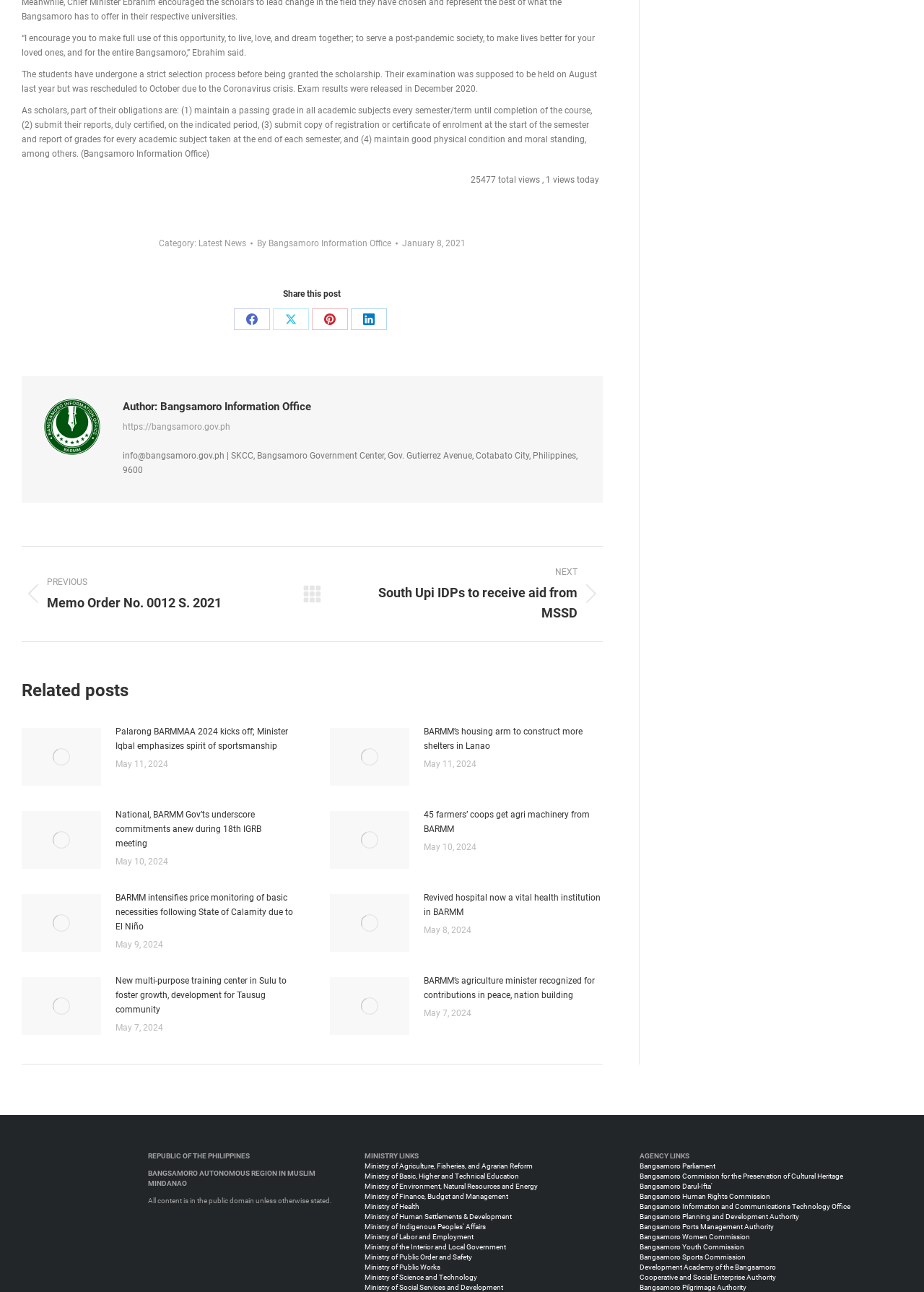Locate the bounding box coordinates of the item that should be clicked to fulfill the instruction: "Read related post about Palarong BARMMAA 2024".

[0.125, 0.56, 0.318, 0.583]